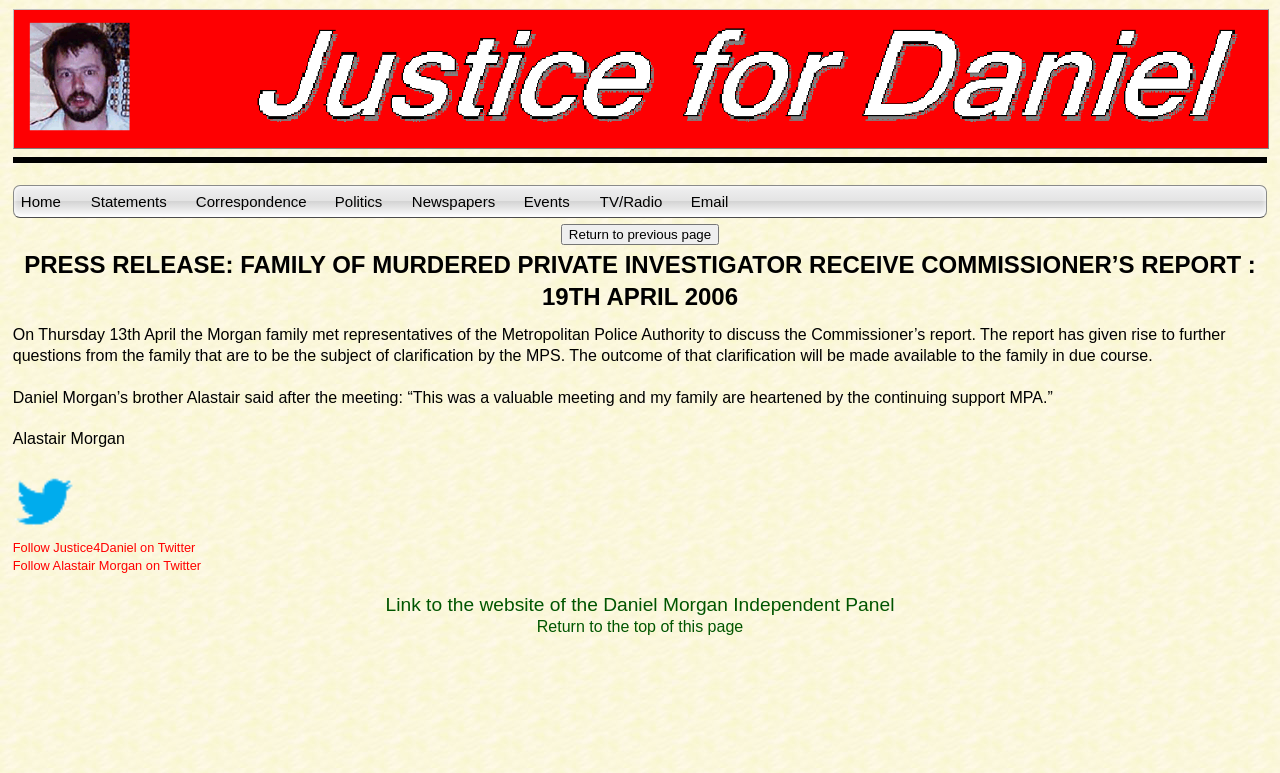Please identify the bounding box coordinates of the area that needs to be clicked to fulfill the following instruction: "Click the Email link."

[0.534, 0.24, 0.574, 0.28]